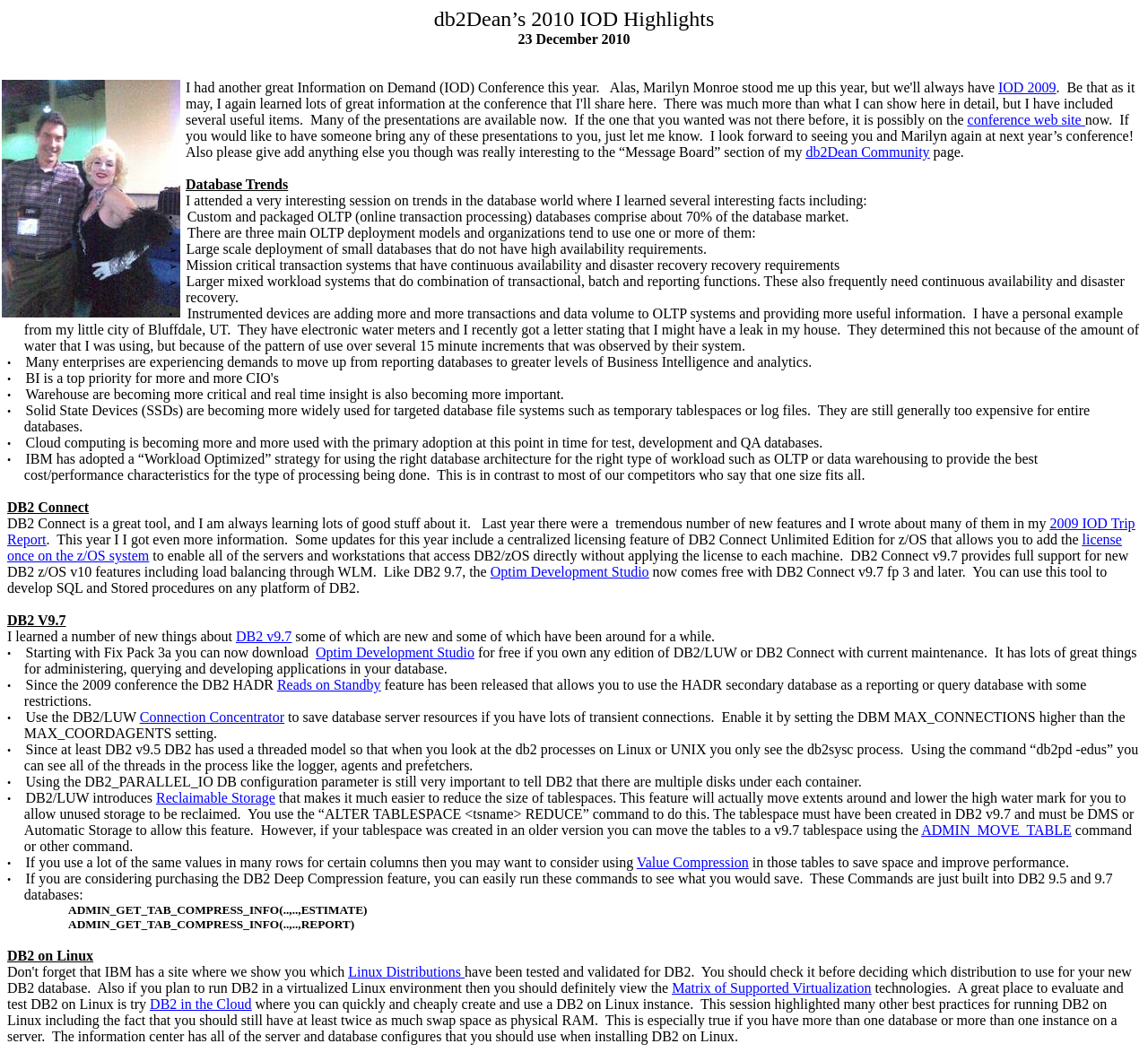What is the main topic discussed in the page?
Please provide a comprehensive answer based on the visual information in the image.

The main topic discussed in the page is 'Database Trends' which is evident from the various subtopics and points discussed in the page, including OLTP deployment models, cloud computing, and DB2 features.